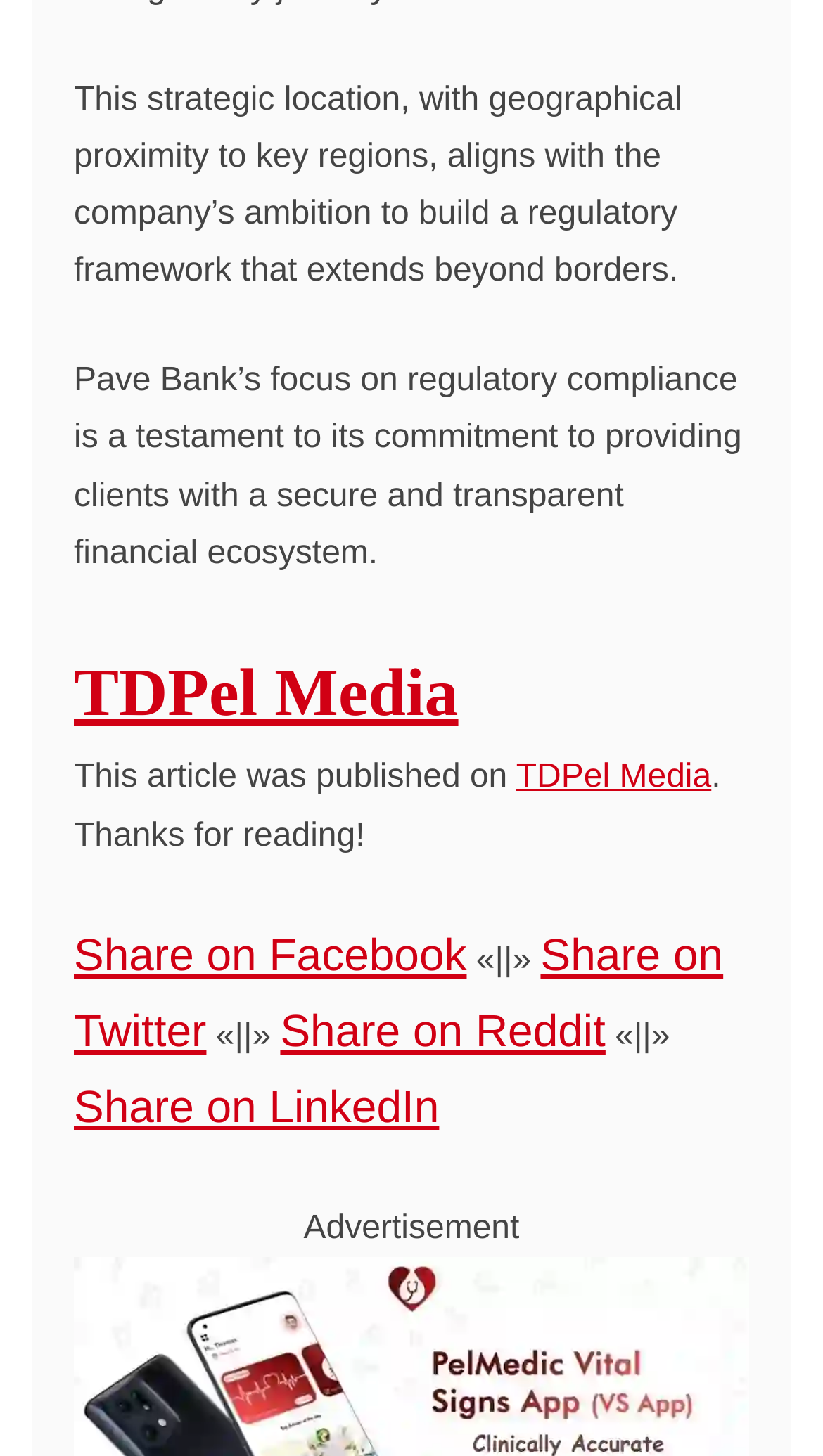Find the coordinates for the bounding box of the element with this description: "TDPel Media".

[0.627, 0.522, 0.864, 0.547]